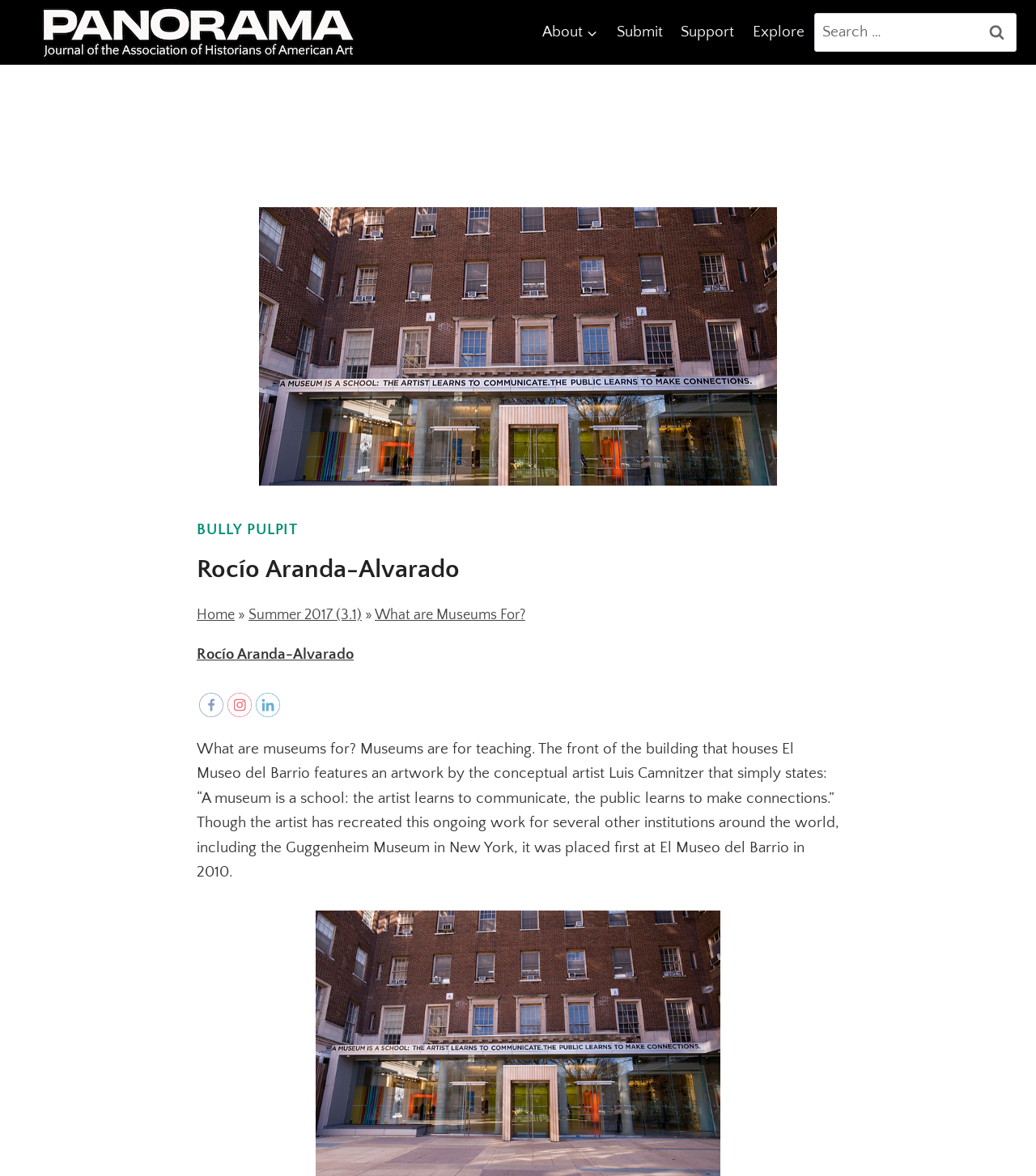Could you highlight the region that needs to be clicked to execute the instruction: "Search for something"?

[0.786, 0.011, 0.981, 0.044]